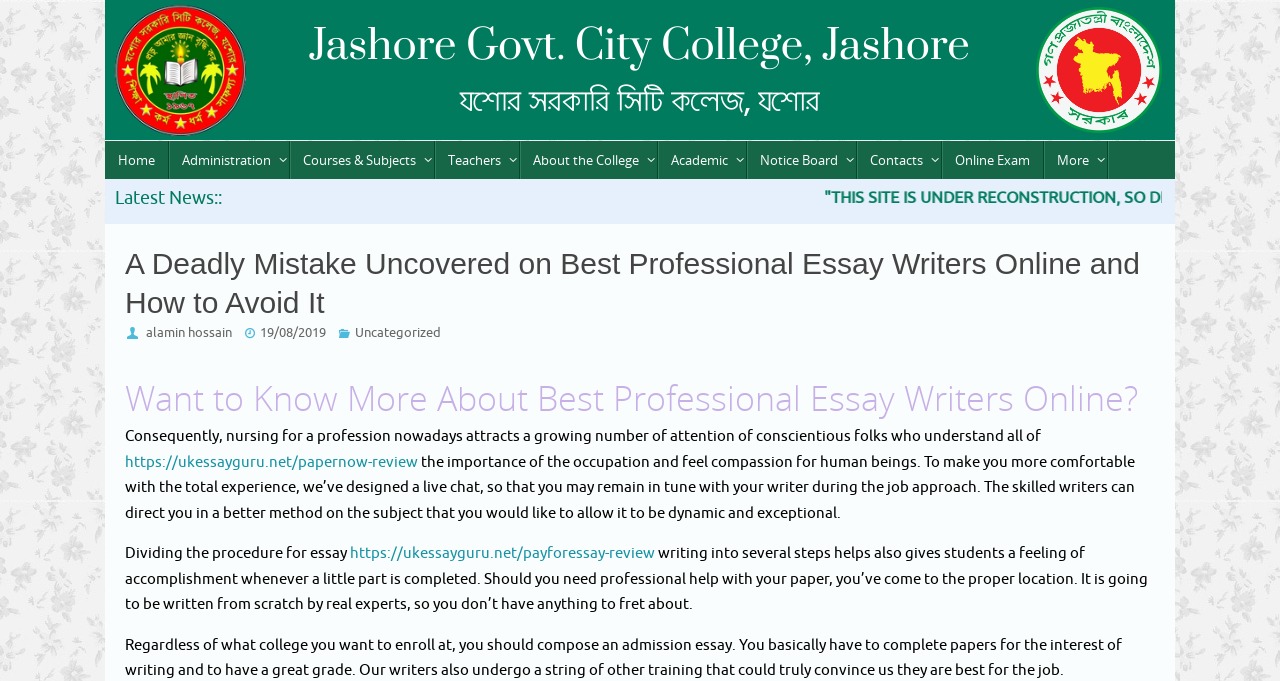Determine the main heading of the webpage and generate its text.

A Deadly Mistake Uncovered on Best Professional Essay Writers Online and How to Avoid It